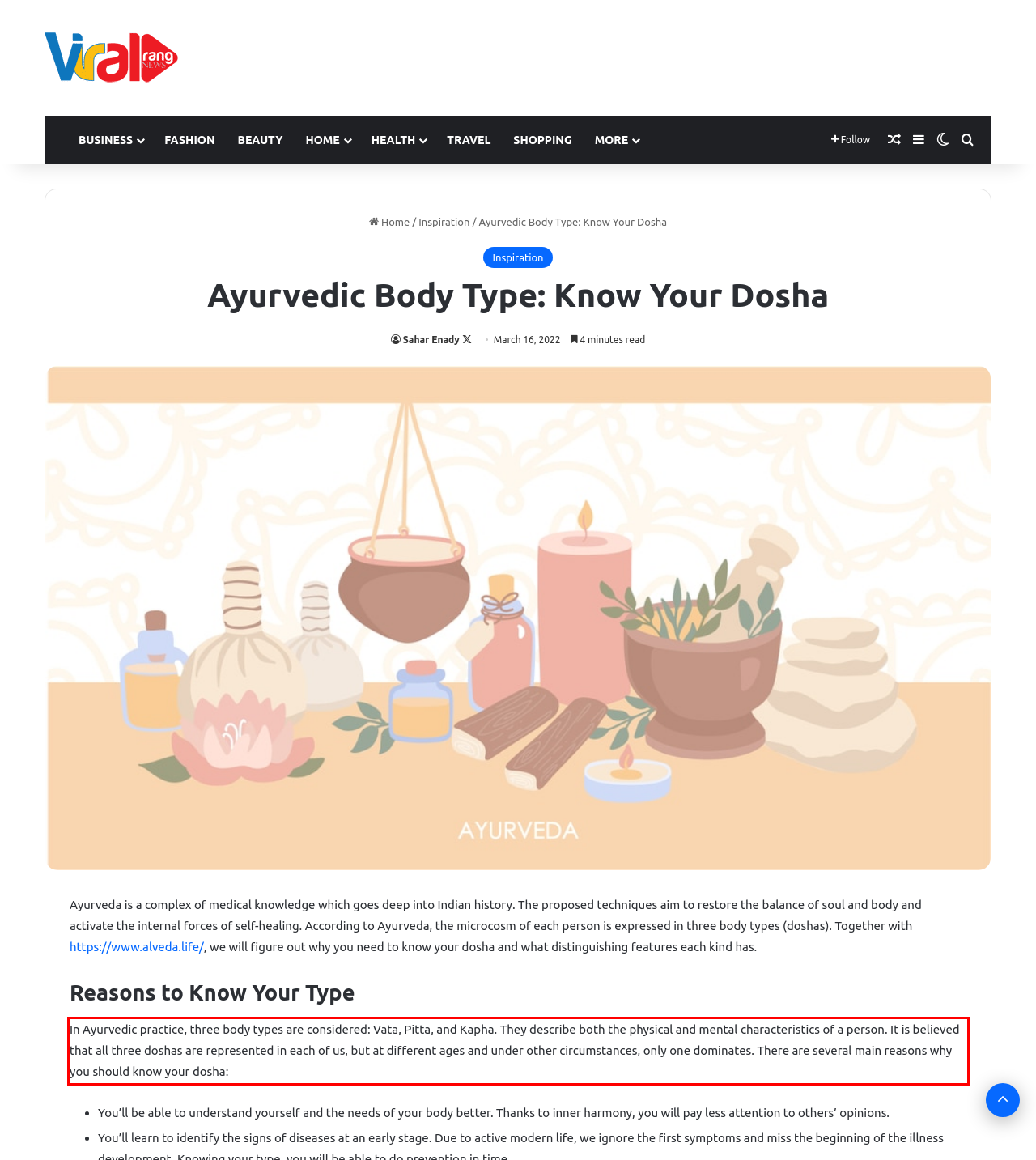Within the provided webpage screenshot, find the red rectangle bounding box and perform OCR to obtain the text content.

In Ayurvedic practice, three body types are considered: Vata, Pitta, and Kapha. They describe both the physical and mental characteristics of a person. It is believed that all three doshas are represented in each of us, but at different ages and under other circumstances, only one dominates. There are several main reasons why you should know your dosha: